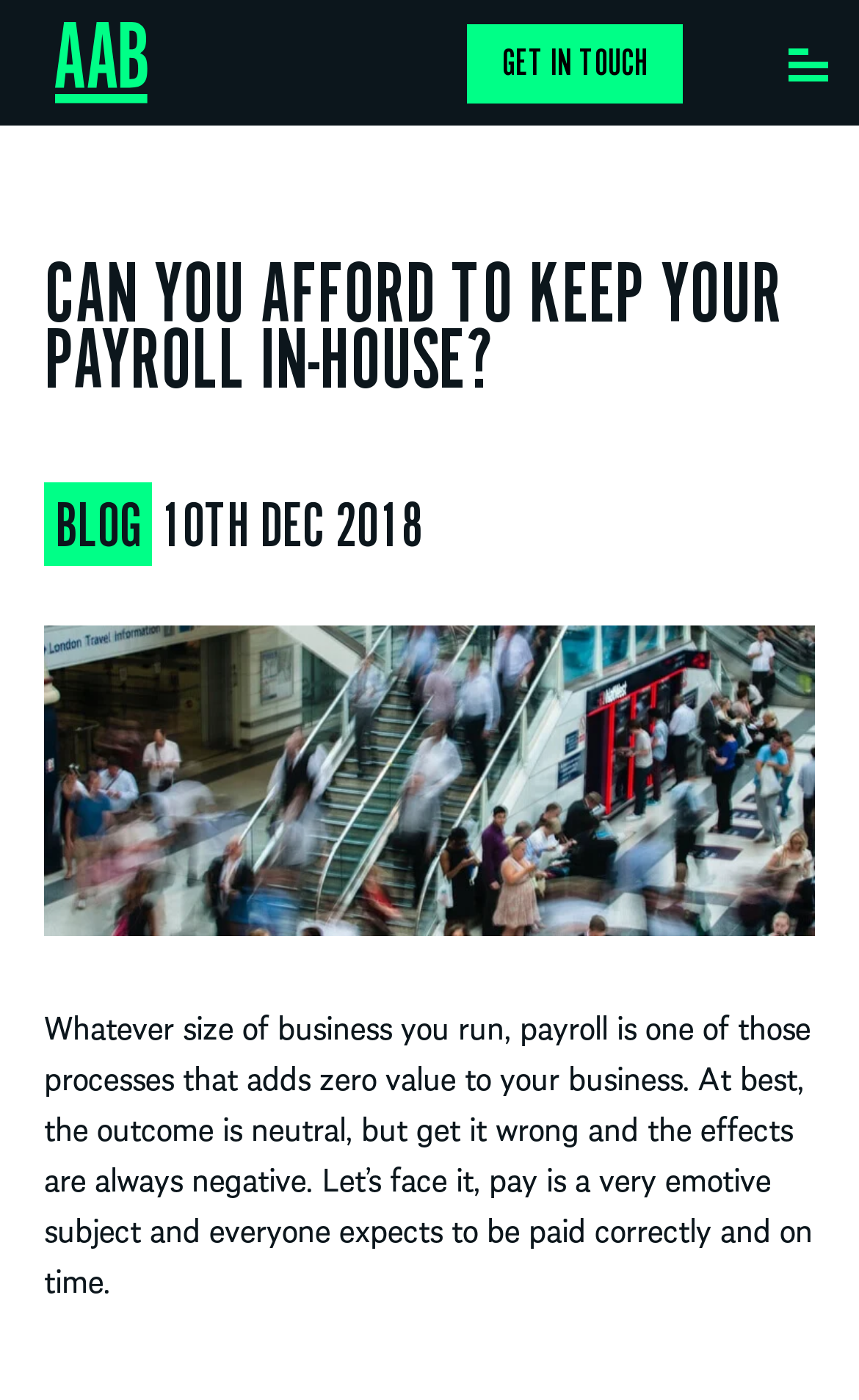What is the purpose of the 'GET IN TOUCH' link?
Refer to the image and provide a one-word or short phrase answer.

To contact the company